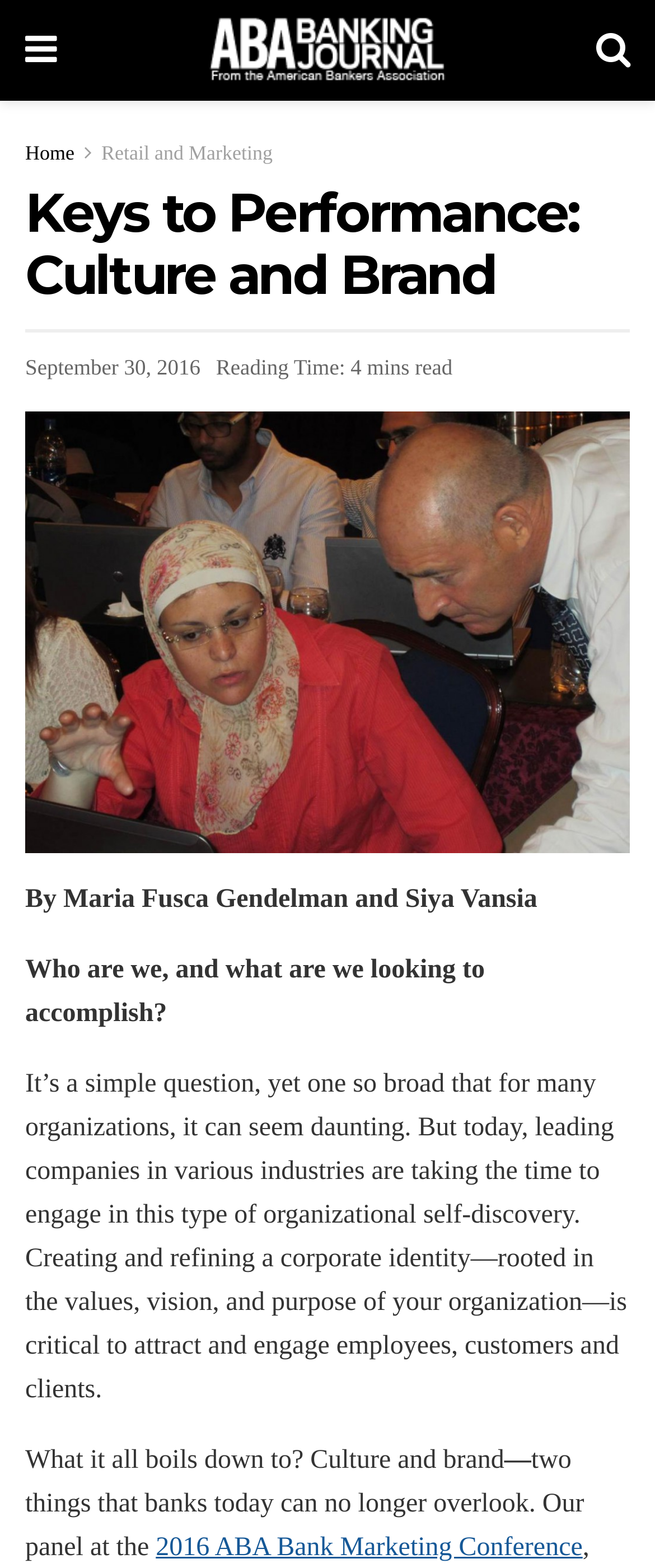What is the purpose of creating a corporate identity?
Give a single word or phrase as your answer by examining the image.

to attract and engage employees, customers and clients